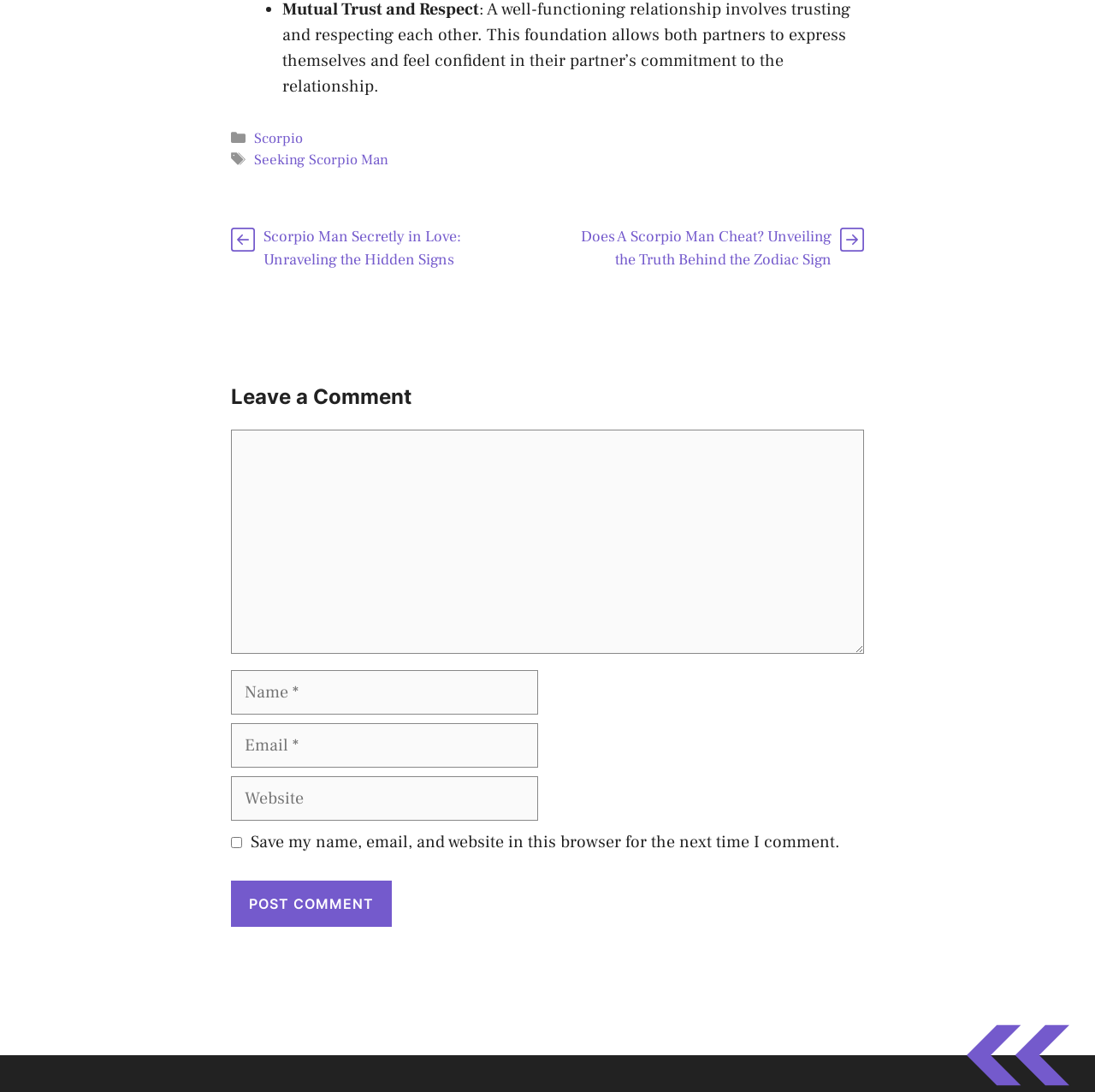Could you provide the bounding box coordinates for the portion of the screen to click to complete this instruction: "Click on the link to Seeking Scorpio Man"?

[0.232, 0.138, 0.355, 0.155]